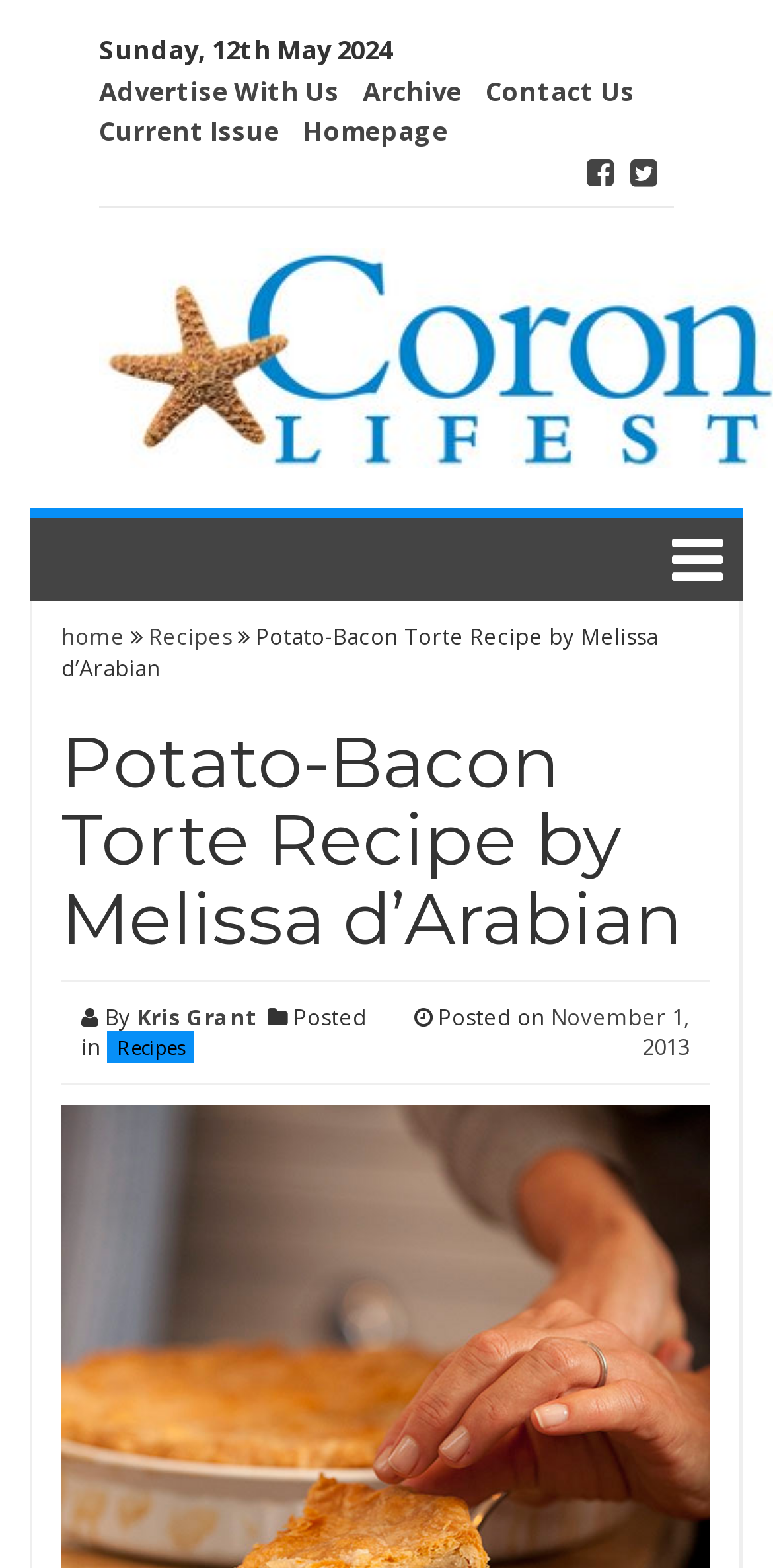Identify the primary heading of the webpage and provide its text.

Potato-Bacon Torte Recipe by Melissa d’Arabian